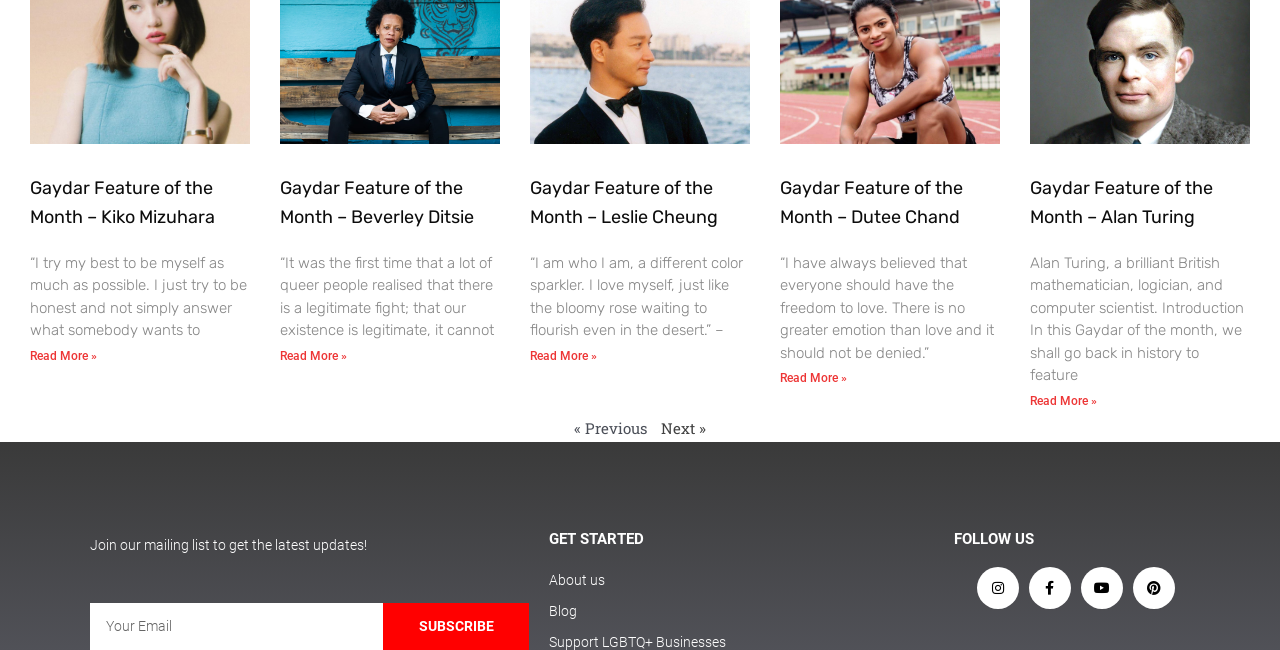Please find the bounding box coordinates for the clickable element needed to perform this instruction: "Read about Alan Turing".

[0.805, 0.272, 0.948, 0.351]